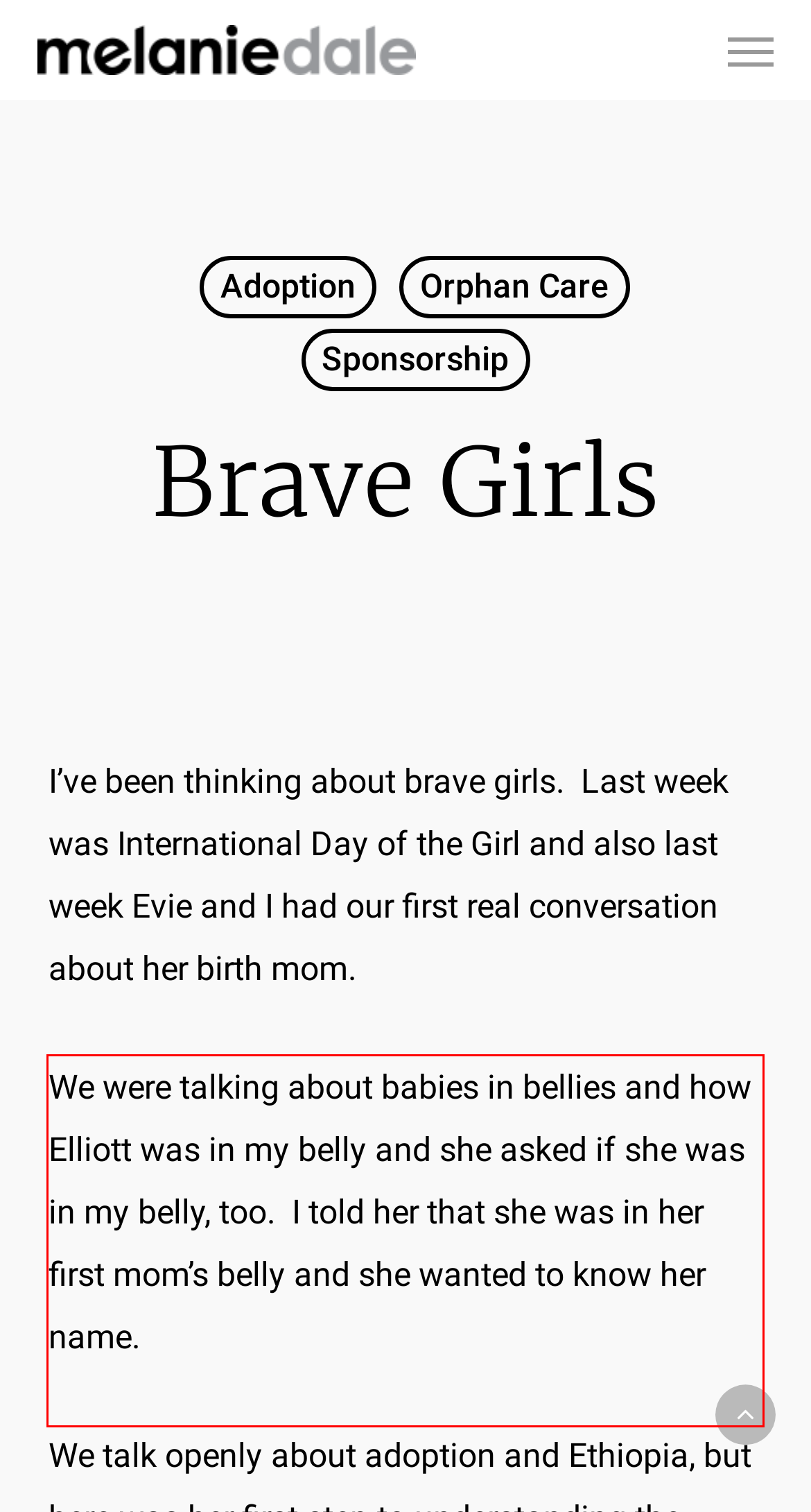Identify the text inside the red bounding box on the provided webpage screenshot by performing OCR.

We were talking about babies in bellies and how Elliott was in my belly and she asked if she was in my belly, too. I told her that she was in her first mom’s belly and she wanted to know her name.